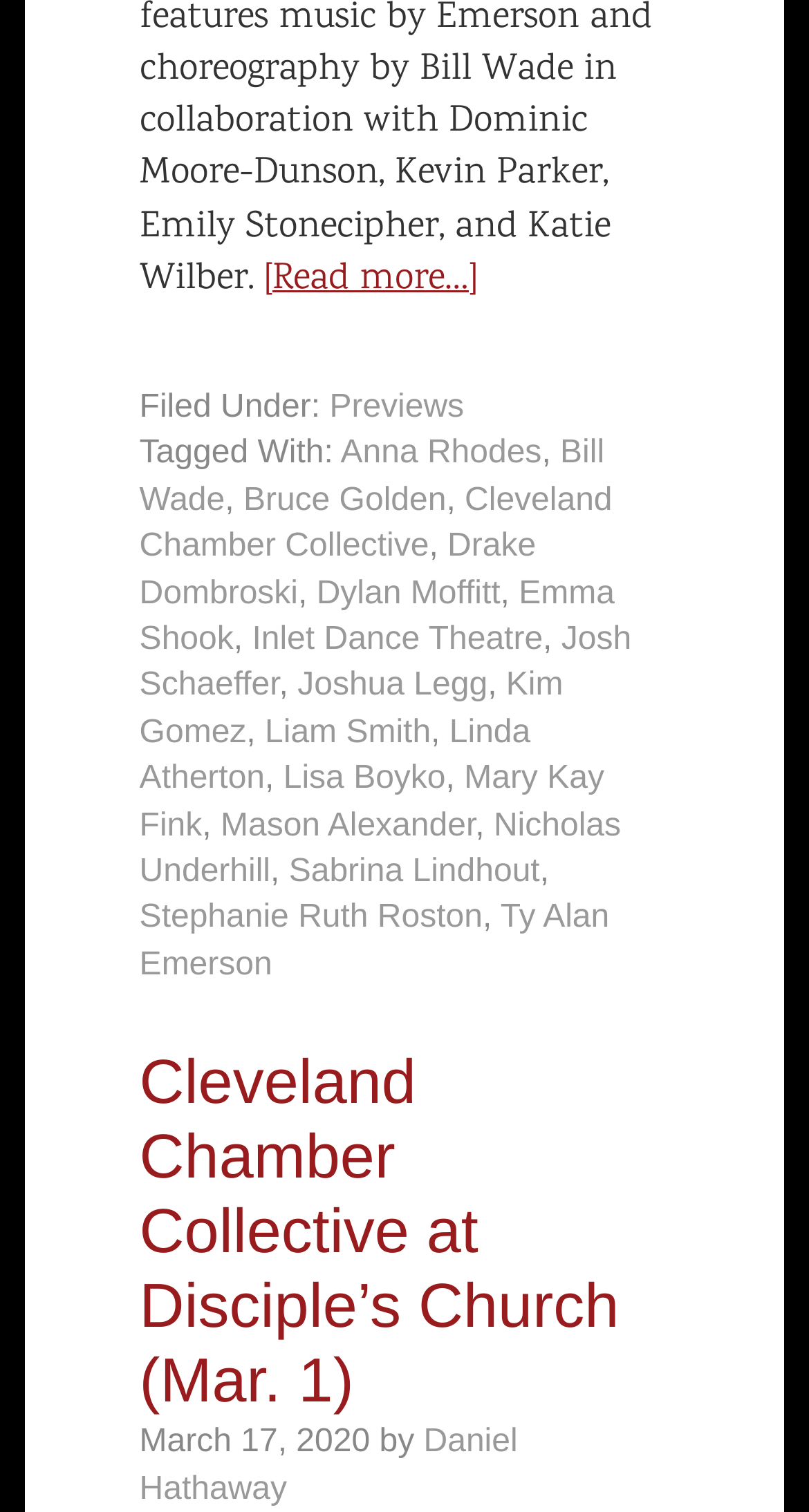Based on the element description: "Lisa Boyko", identify the bounding box coordinates for this UI element. The coordinates must be four float numbers between 0 and 1, listed as [left, top, right, bottom].

[0.35, 0.503, 0.551, 0.527]